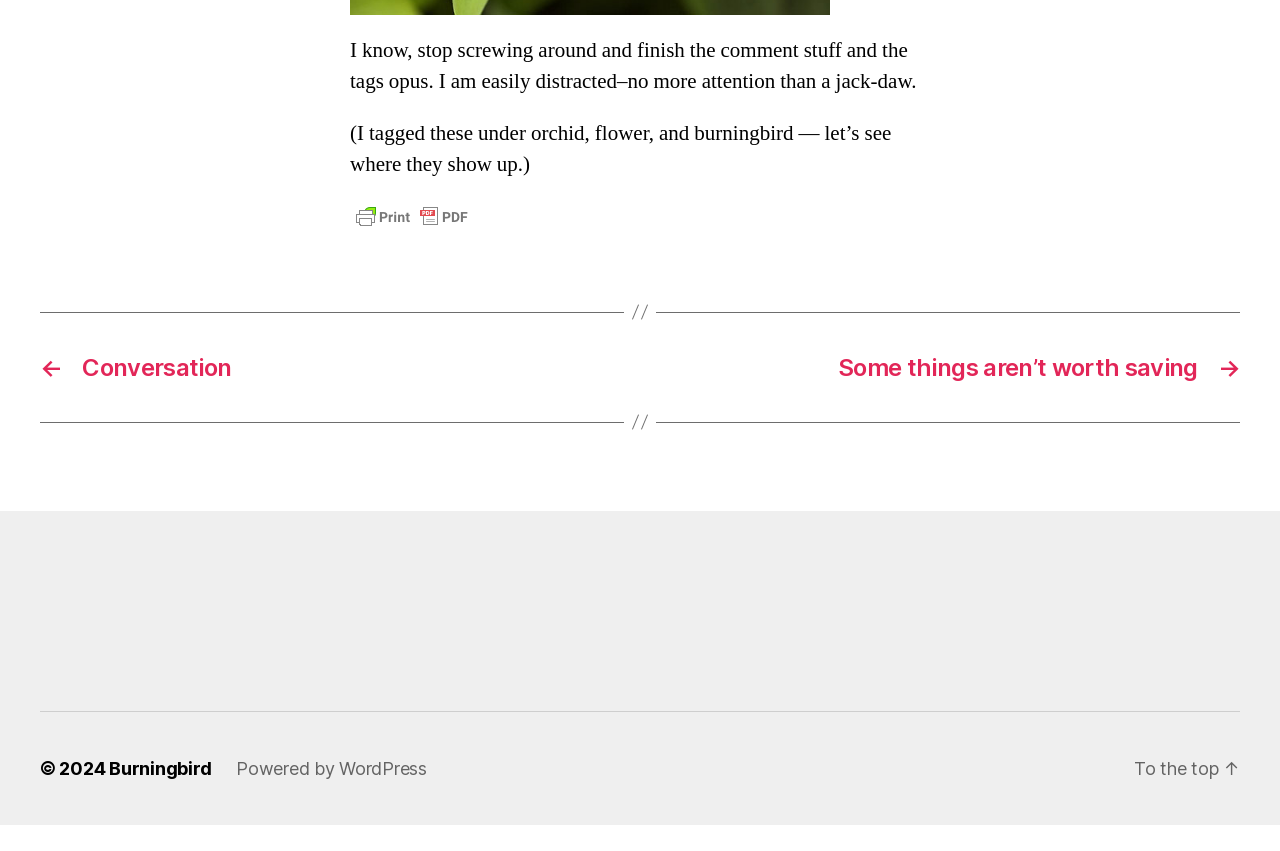Find the bounding box of the UI element described as: "title="Printer Friendly, PDF & Email"". The bounding box coordinates should be given as four float values between 0 and 1, i.e., [left, top, right, bottom].

[0.273, 0.268, 0.37, 0.304]